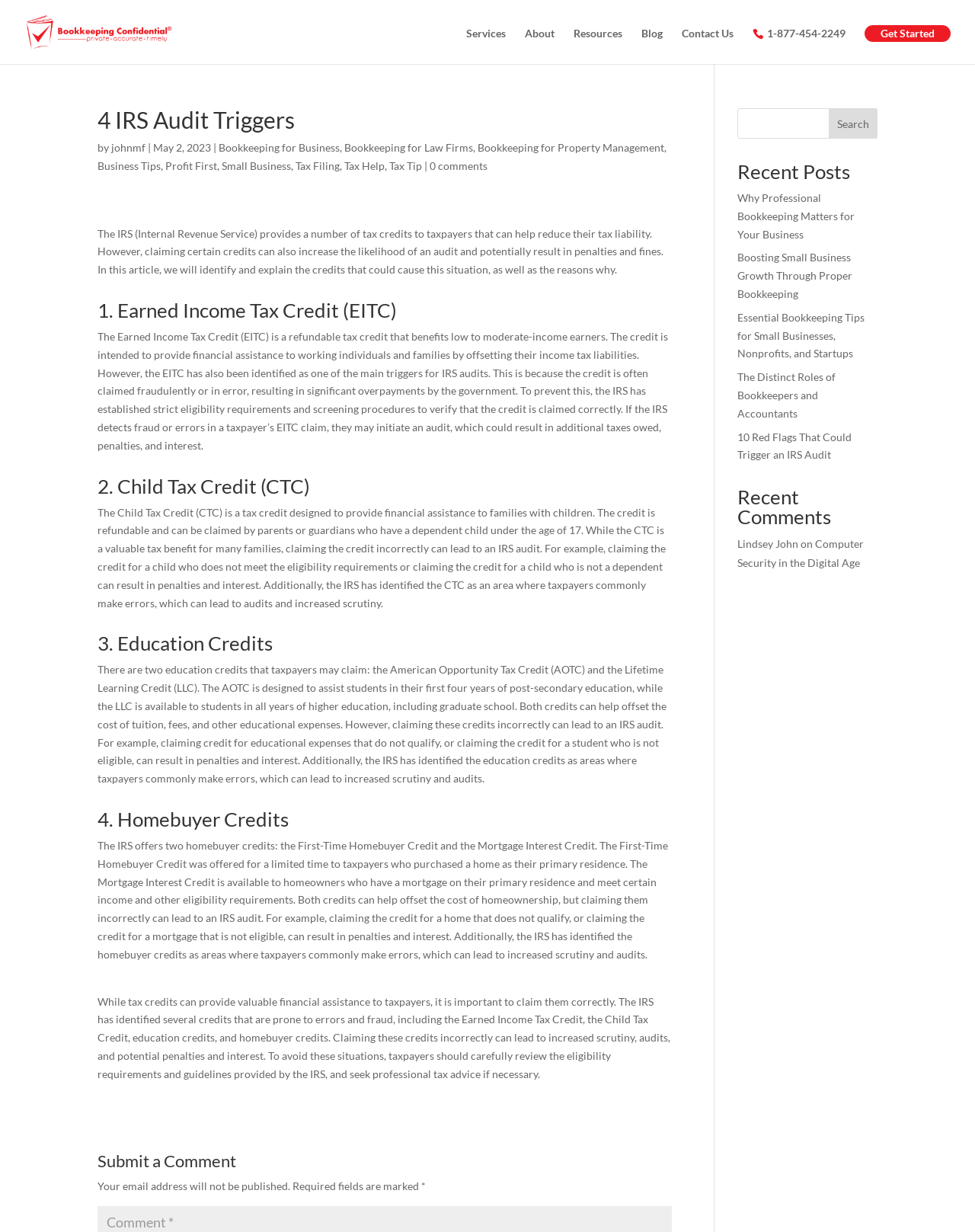Please specify the bounding box coordinates of the element that should be clicked to execute the given instruction: 'Submit a comment'. Ensure the coordinates are four float numbers between 0 and 1, expressed as [left, top, right, bottom].

[0.1, 0.936, 0.689, 0.956]